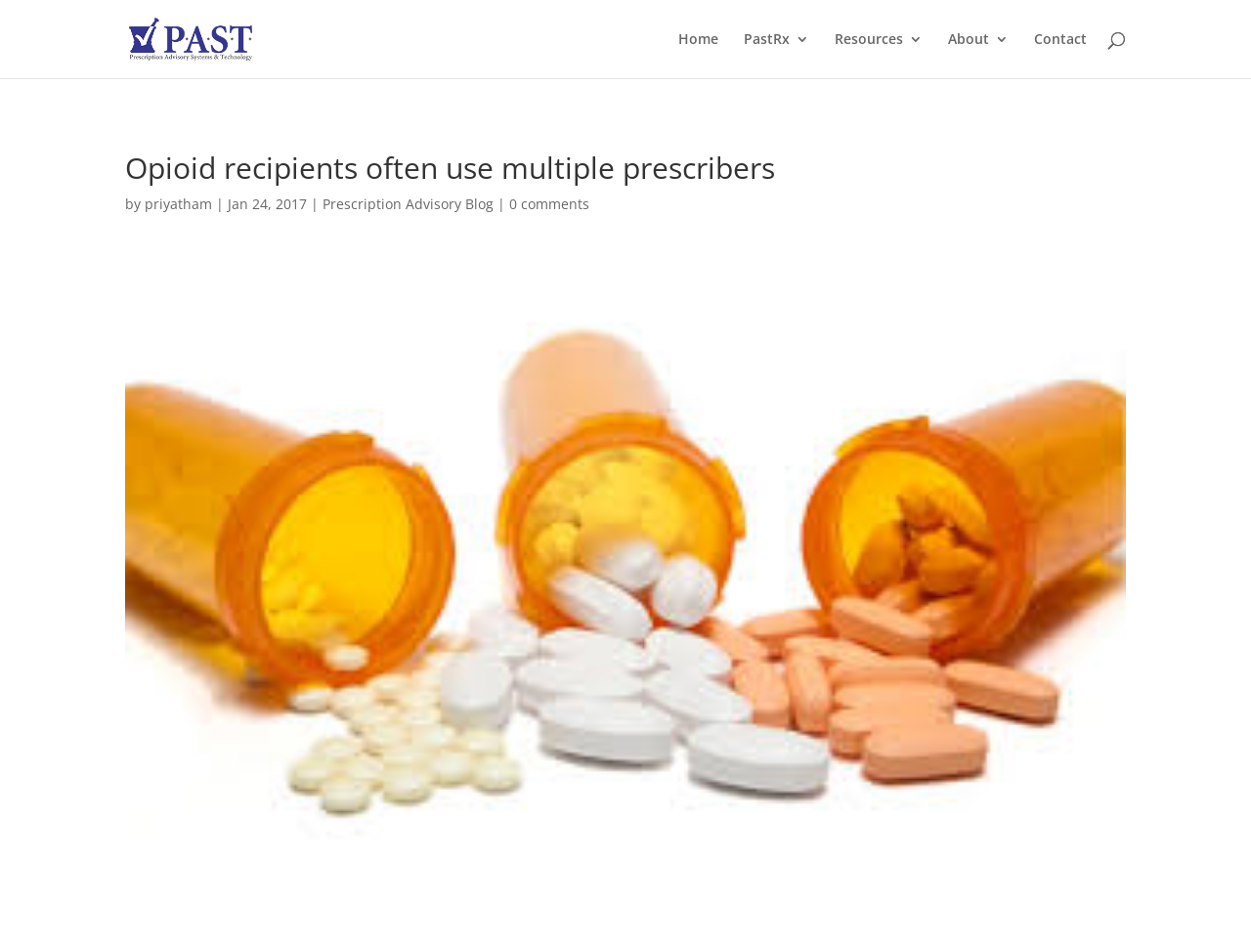Pinpoint the bounding box coordinates of the clickable area needed to execute the instruction: "go to home page". The coordinates should be specified as four float numbers between 0 and 1, i.e., [left, top, right, bottom].

[0.542, 0.034, 0.574, 0.082]